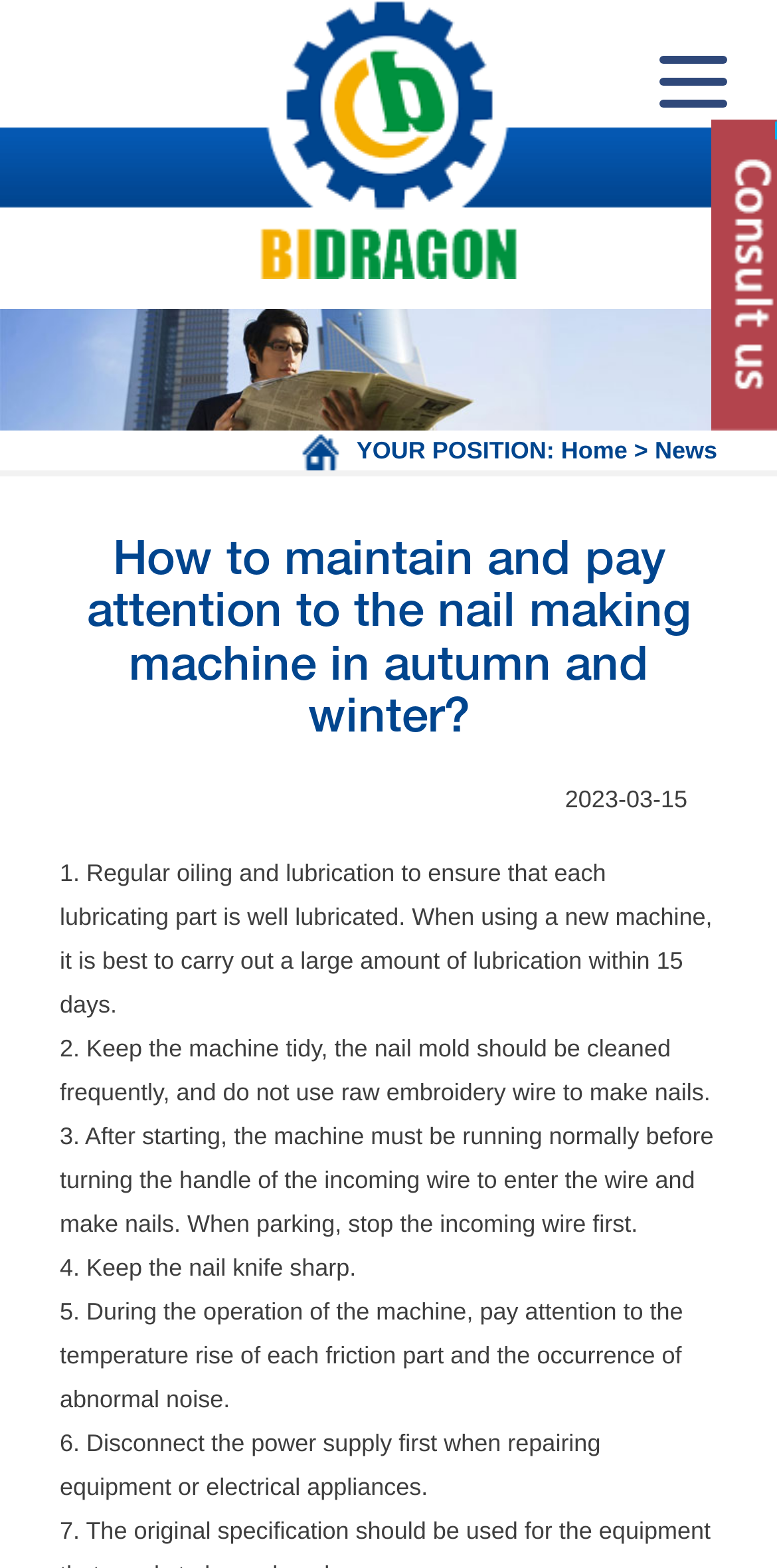Use a single word or phrase to answer the question:
What should be done before turning the handle of the incoming wire?

Machine must be running normally